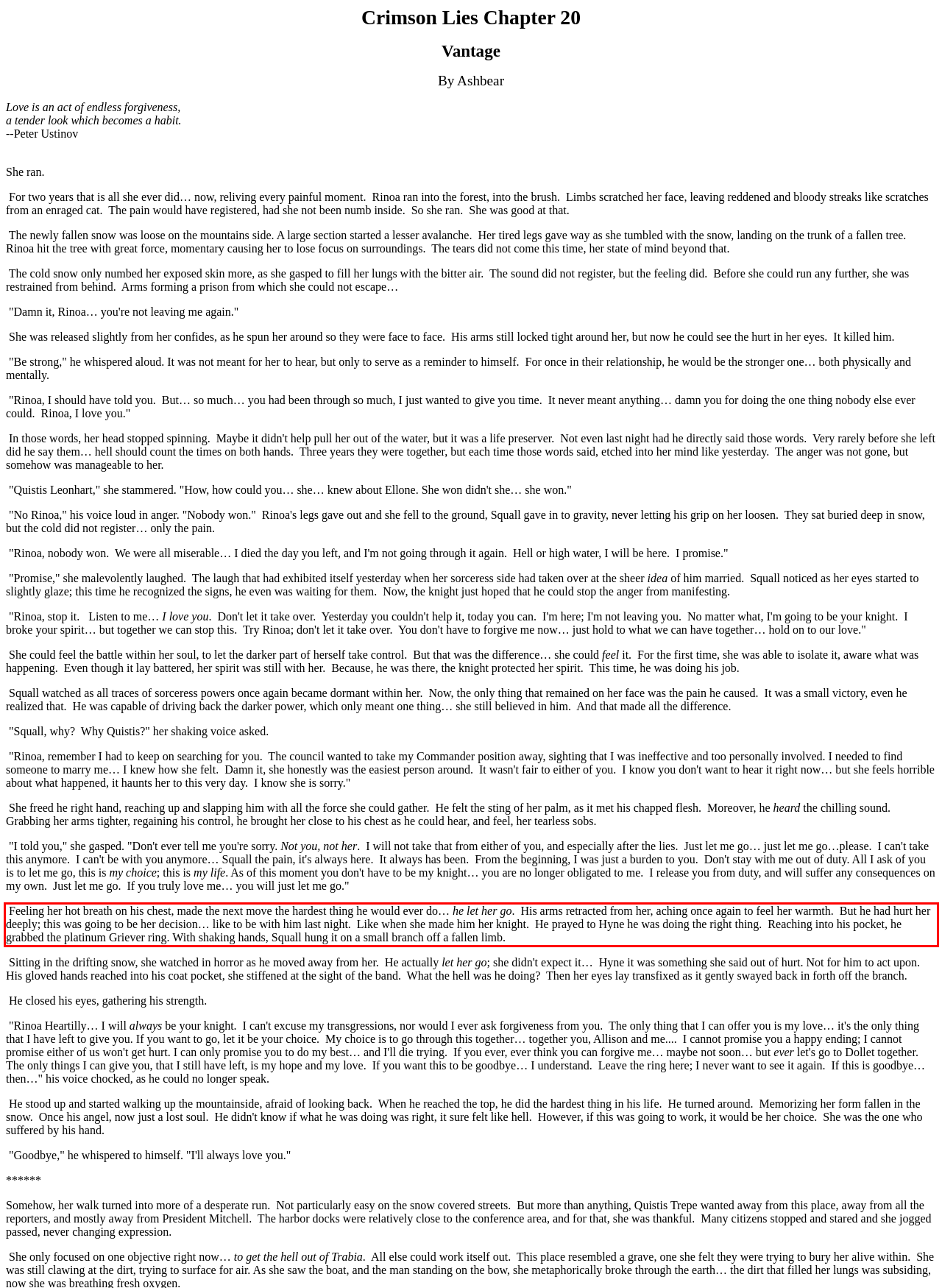Using the provided webpage screenshot, recognize the text content in the area marked by the red bounding box.

Feeling her hot breath on his chest, made the next move the hardest thing he would ever do… he let her go. His arms retracted from her, aching once again to feel her warmth. But he had hurt her deeply; this was going to be her decision… like to be with him last night. Like when she made him her knight. He prayed to Hyne he was doing the right thing. Reaching into his pocket, he grabbed the platinum Griever ring. With shaking hands, Squall hung it on a small branch off a fallen limb.